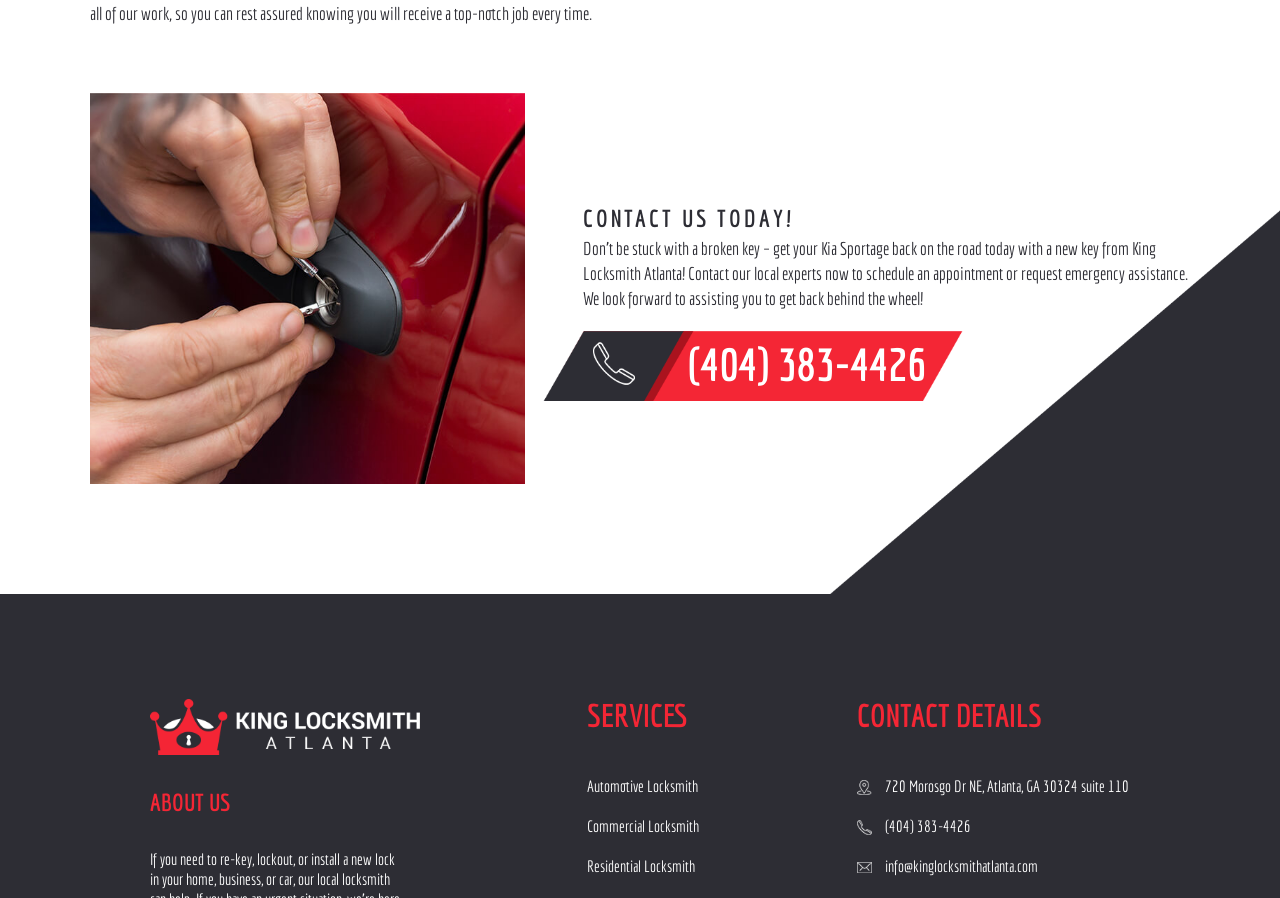Please provide a comprehensive answer to the question based on the screenshot: How can I contact King Locksmith Atlanta via email?

I found the email address by looking at the 'CONTACT DETAILS' section which displays the email address 'info@kinglocksmithatlanta.com' along with a phone icon.